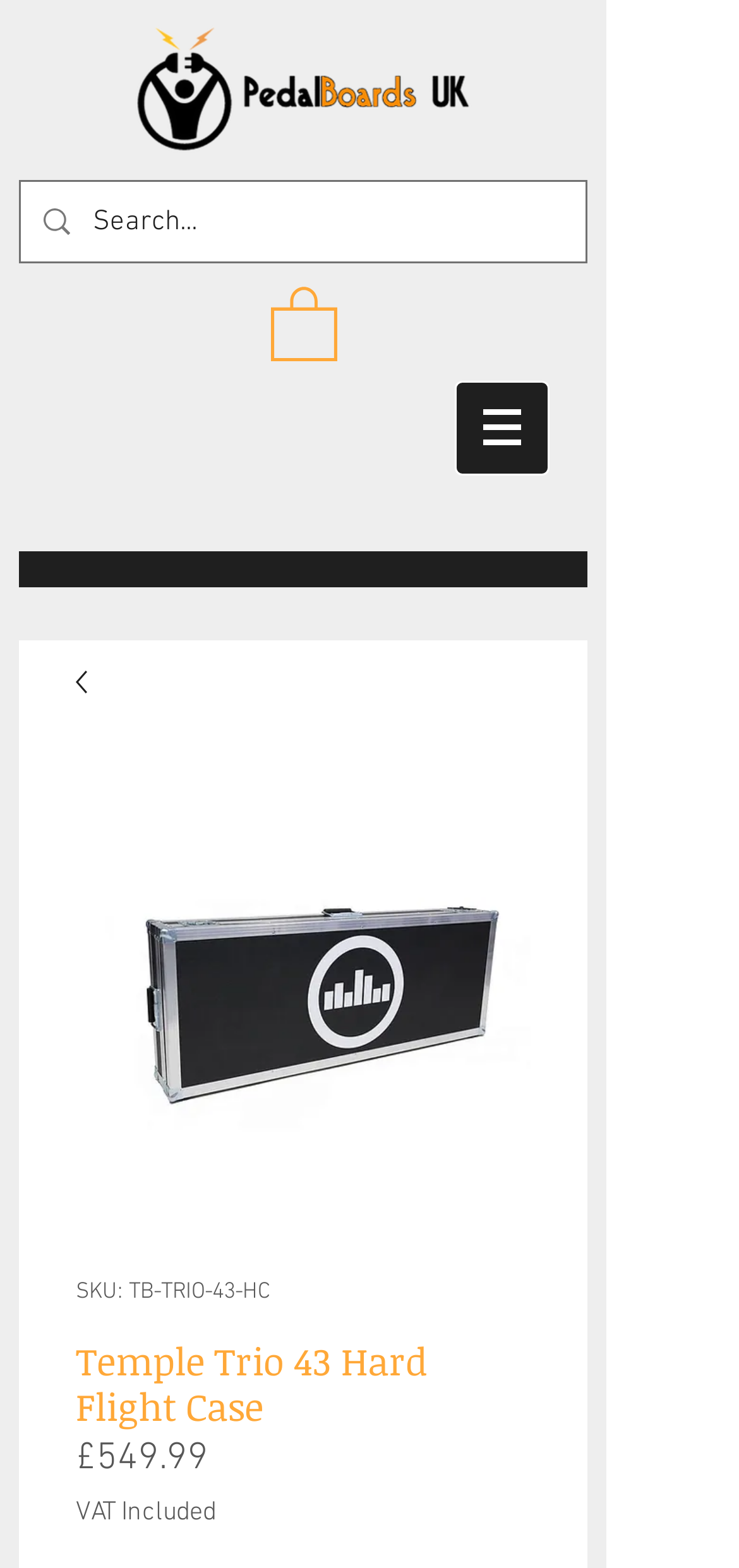What is the name of the product on this page?
Please provide a detailed answer to the question.

The name of the product is displayed prominently on the webpage, and it is 'Temple Trio 43 Hard Flight Case'. This is also confirmed by the image with the same name and the SKU 'TB-TRIO-43-HC'.